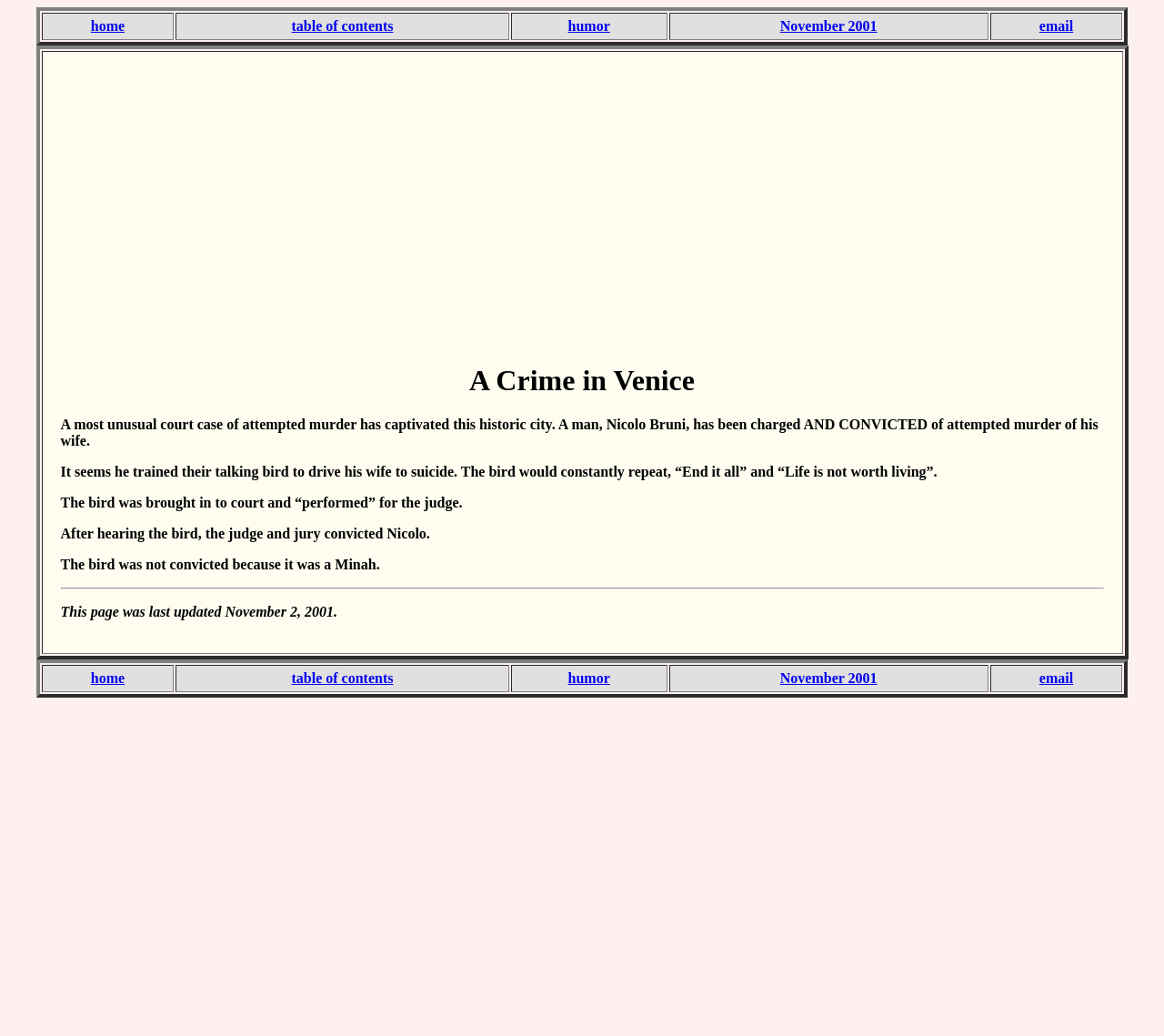Based on the image, please respond to the question with as much detail as possible:
What is the date when the webpage was last updated?

The webpage has a footer section that mentions 'This page was last updated November 2, 2001'.